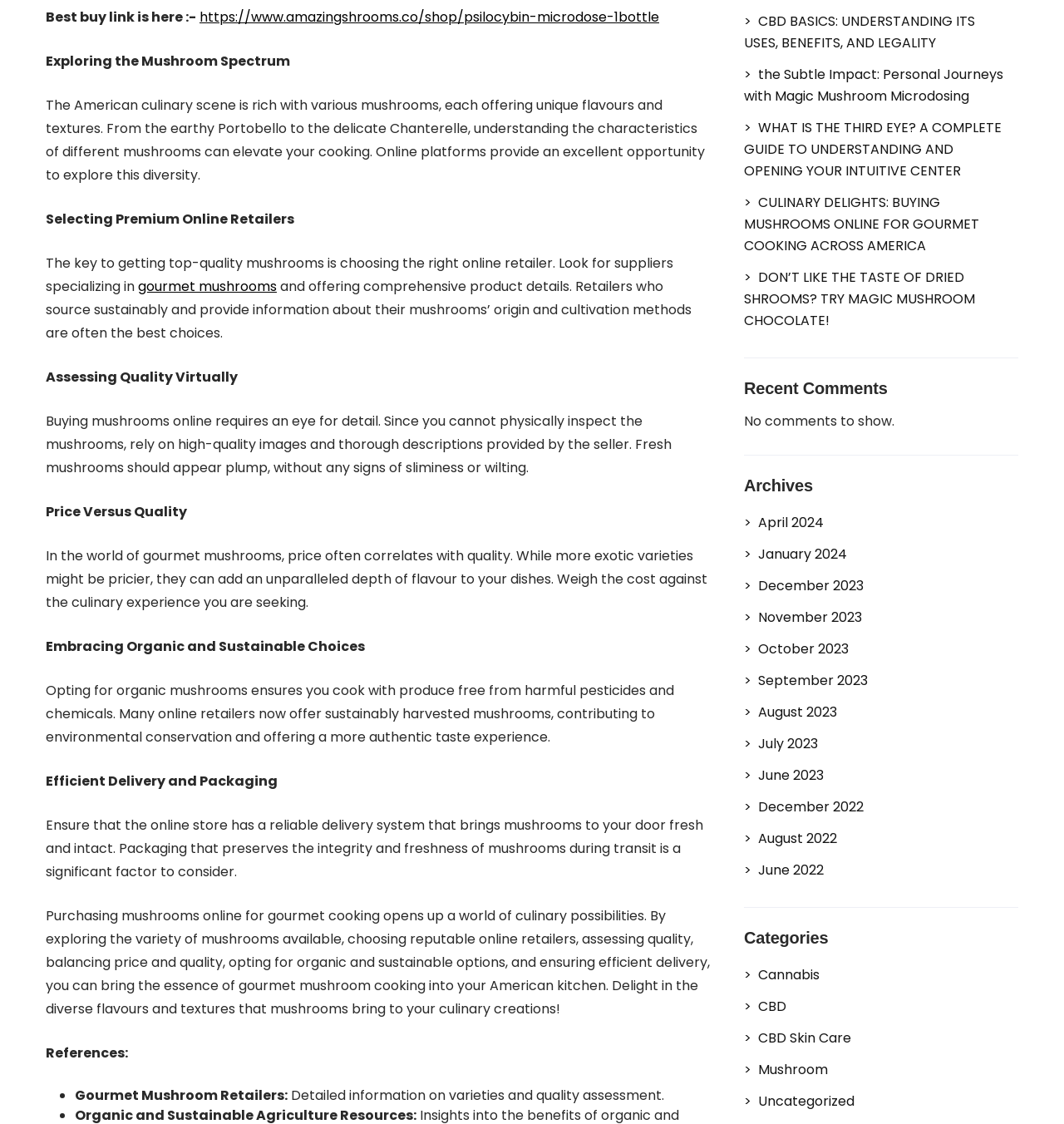Predict the bounding box coordinates of the UI element that matches this description: "Uncategorized". The coordinates should be in the format [left, top, right, bottom] with each value between 0 and 1.

[0.699, 0.971, 0.809, 0.99]